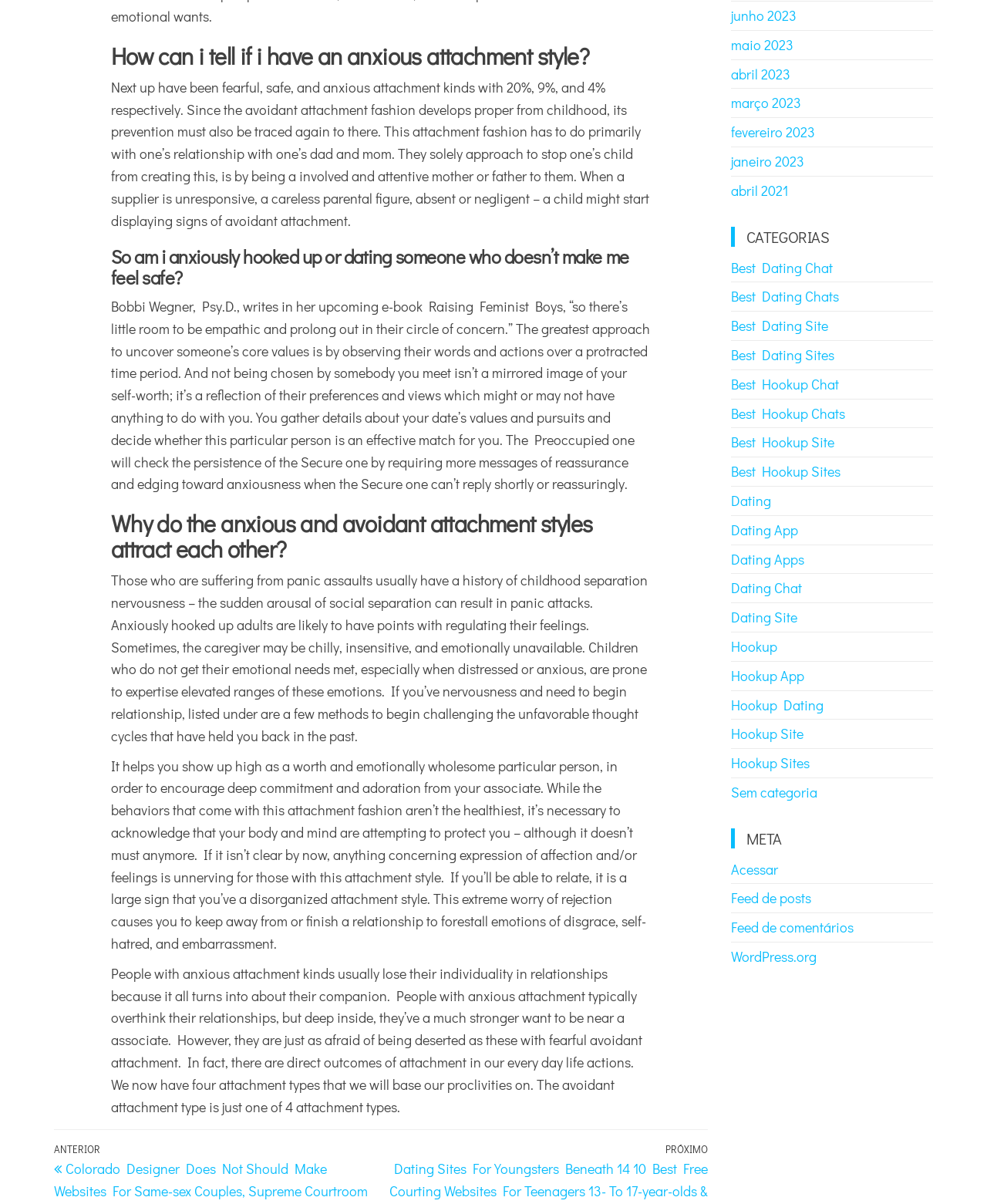Please find the bounding box for the UI element described by: "May 2022".

None